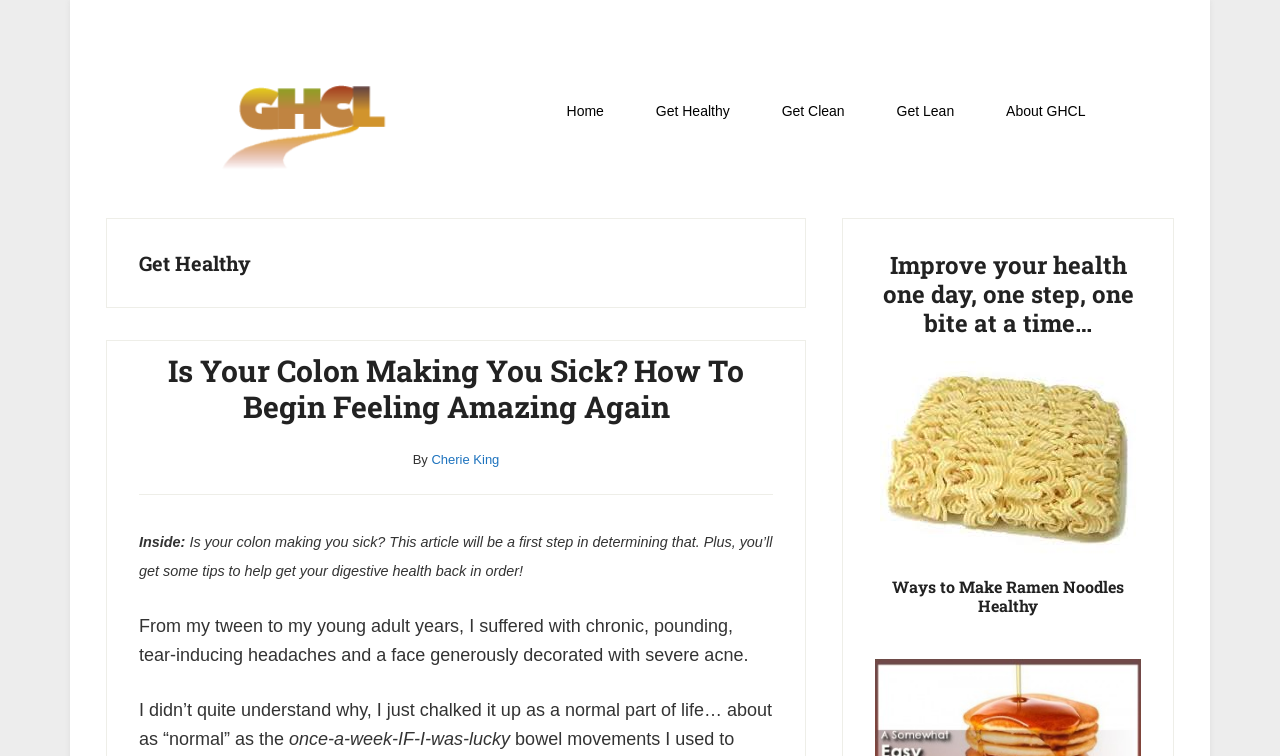What is the purpose of the link 'Skip to main content'?
Use the screenshot to answer the question with a single word or phrase.

Accessibility